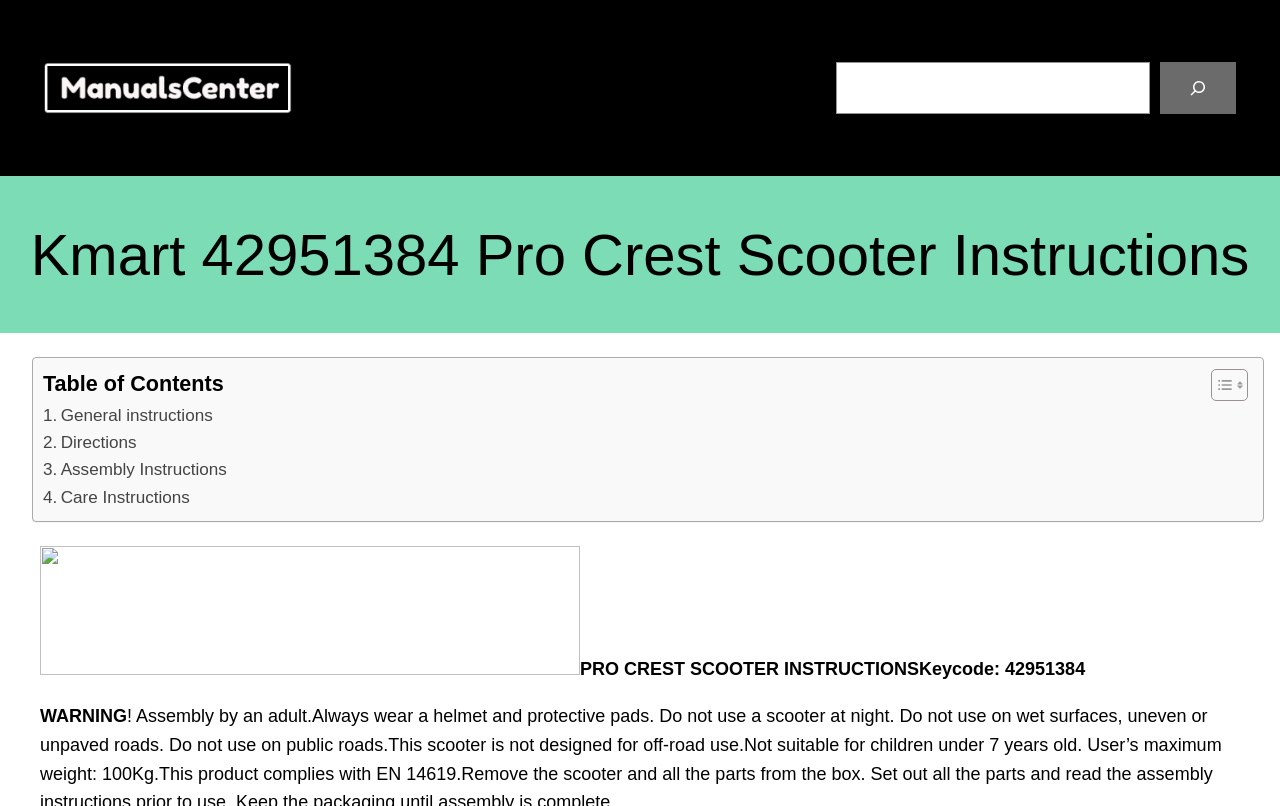Extract the bounding box coordinates of the UI element described by: "Directions". The coordinates should include four float numbers ranging from 0 to 1, e.g., [left, top, right, bottom].

[0.034, 0.532, 0.107, 0.566]